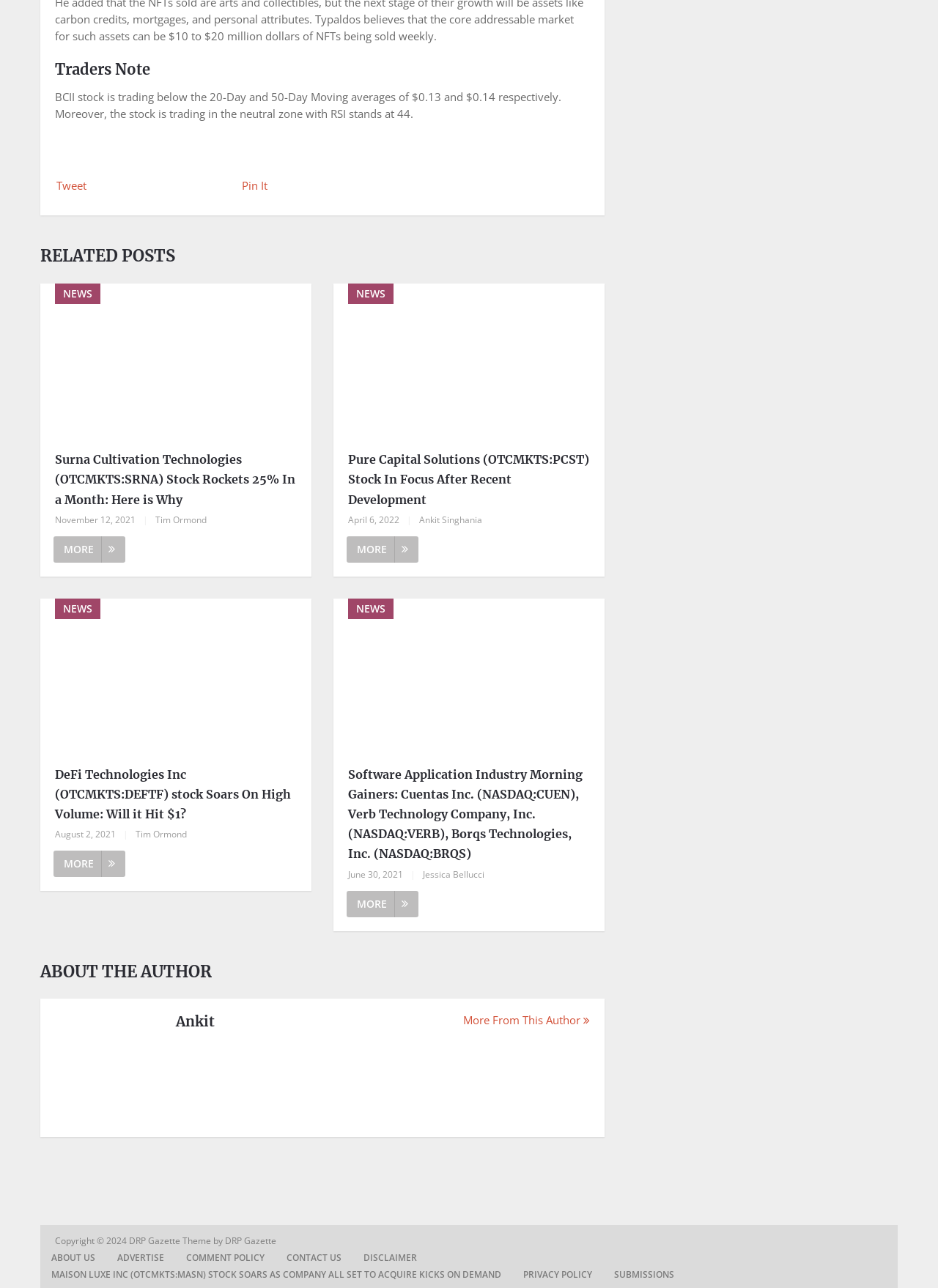Provide the bounding box coordinates of the HTML element described by the text: "More From This Author". The coordinates should be in the format [left, top, right, bottom] with values between 0 and 1.

[0.494, 0.786, 0.629, 0.798]